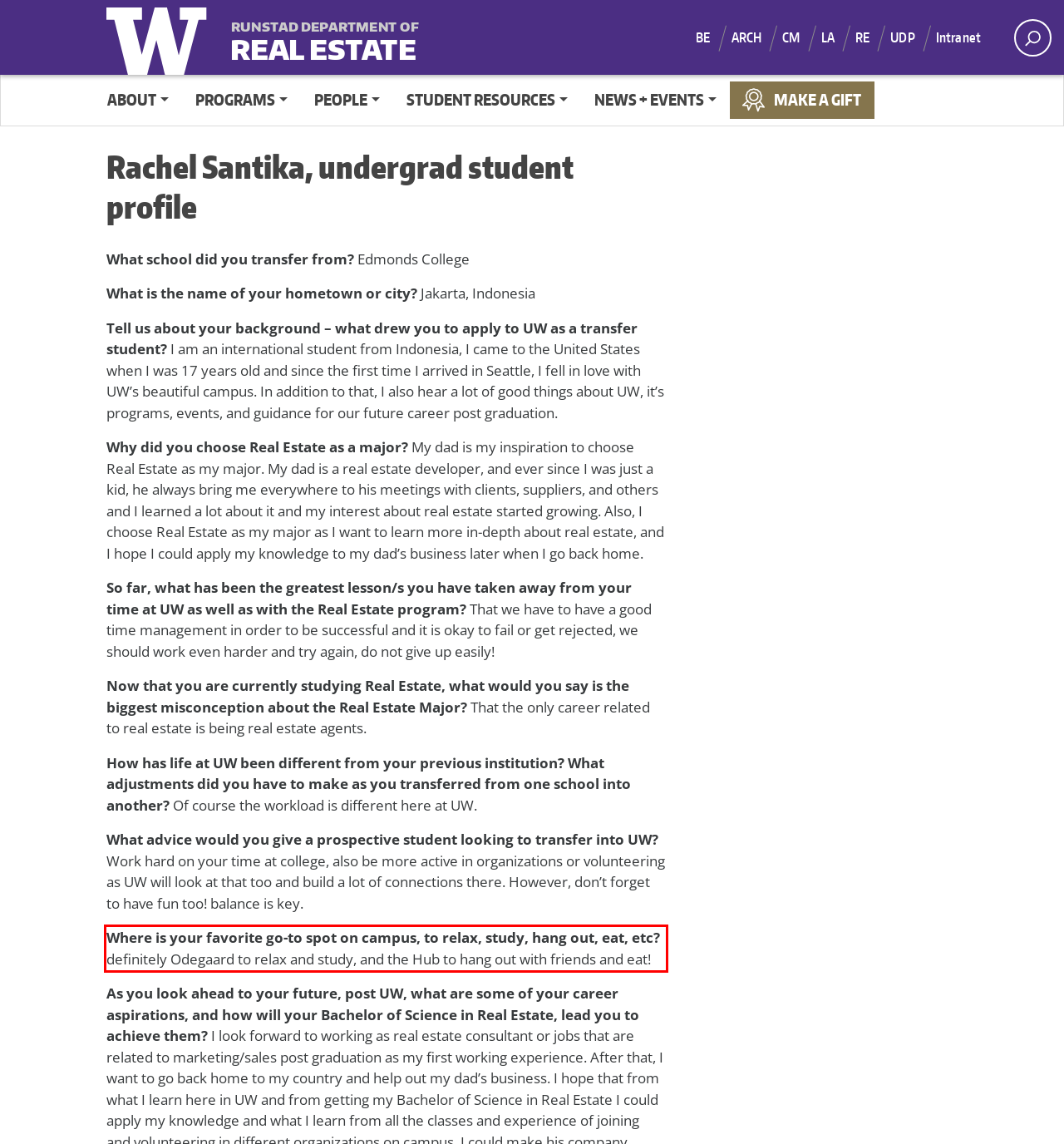Please extract the text content from the UI element enclosed by the red rectangle in the screenshot.

Where is your favorite go-to spot on campus, to relax, study, hang out, eat, etc? definitely Odegaard to relax and study, and the Hub to hang out with friends and eat!